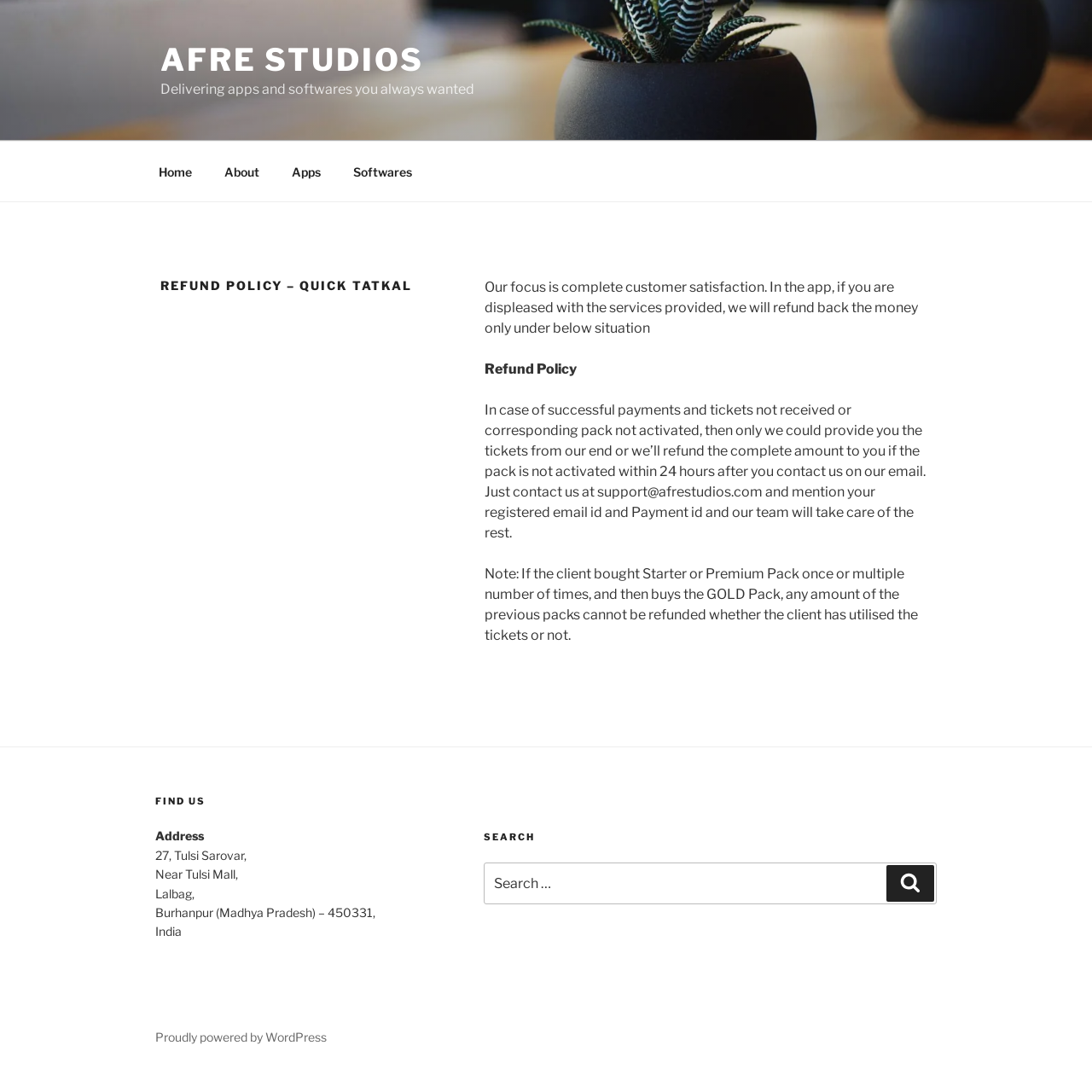Use one word or a short phrase to answer the question provided: 
What is the name of the company?

Afre Studios